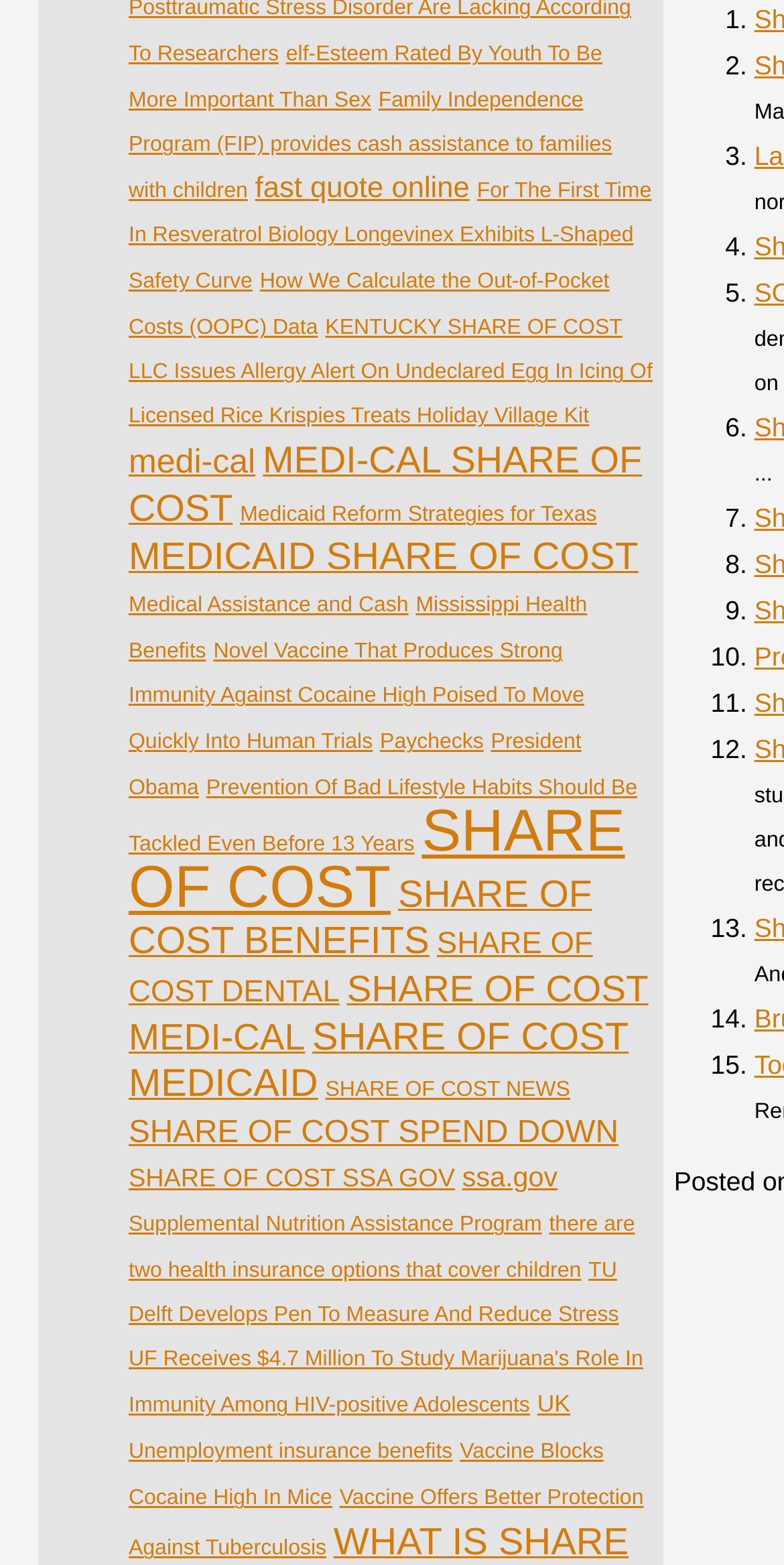Give a one-word or short-phrase answer to the following question: 
How many links are on this webpage?

221